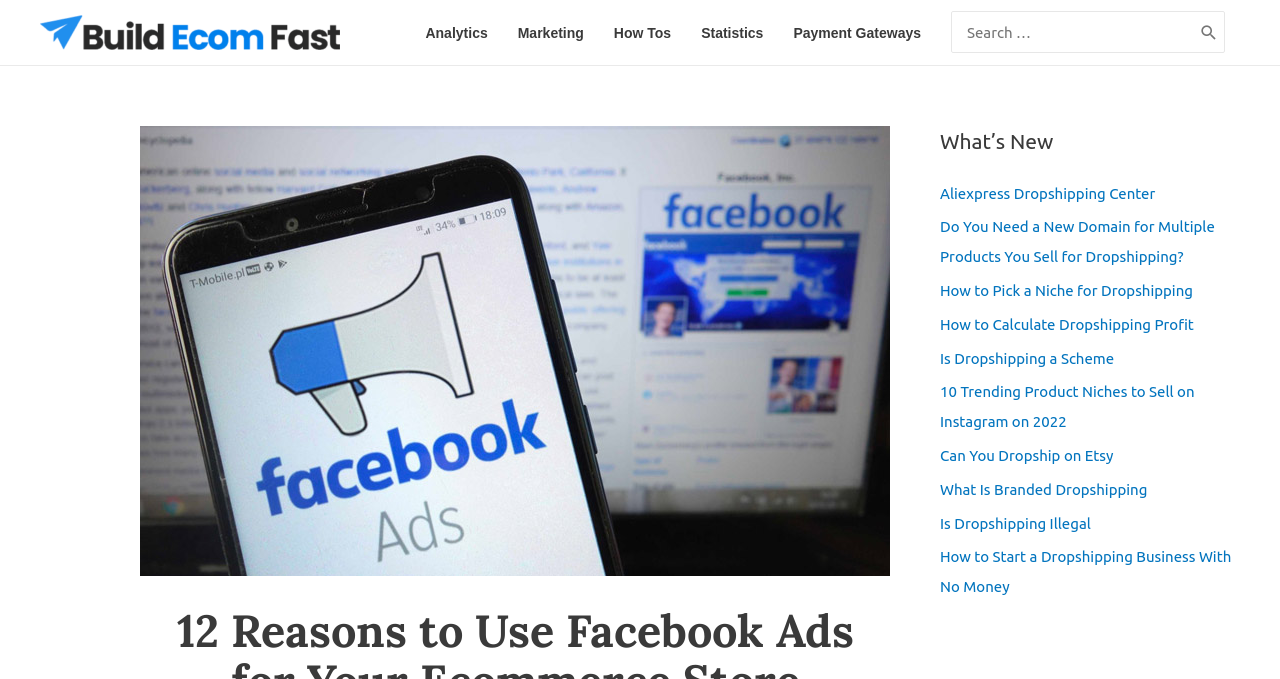Given the element description, predict the bounding box coordinates in the format (top-left x, top-left y, bottom-right x, bottom-right y). Make sure all values are between 0 and 1. Here is the element description: Is Dropshipping Illegal

[0.734, 0.758, 0.852, 0.783]